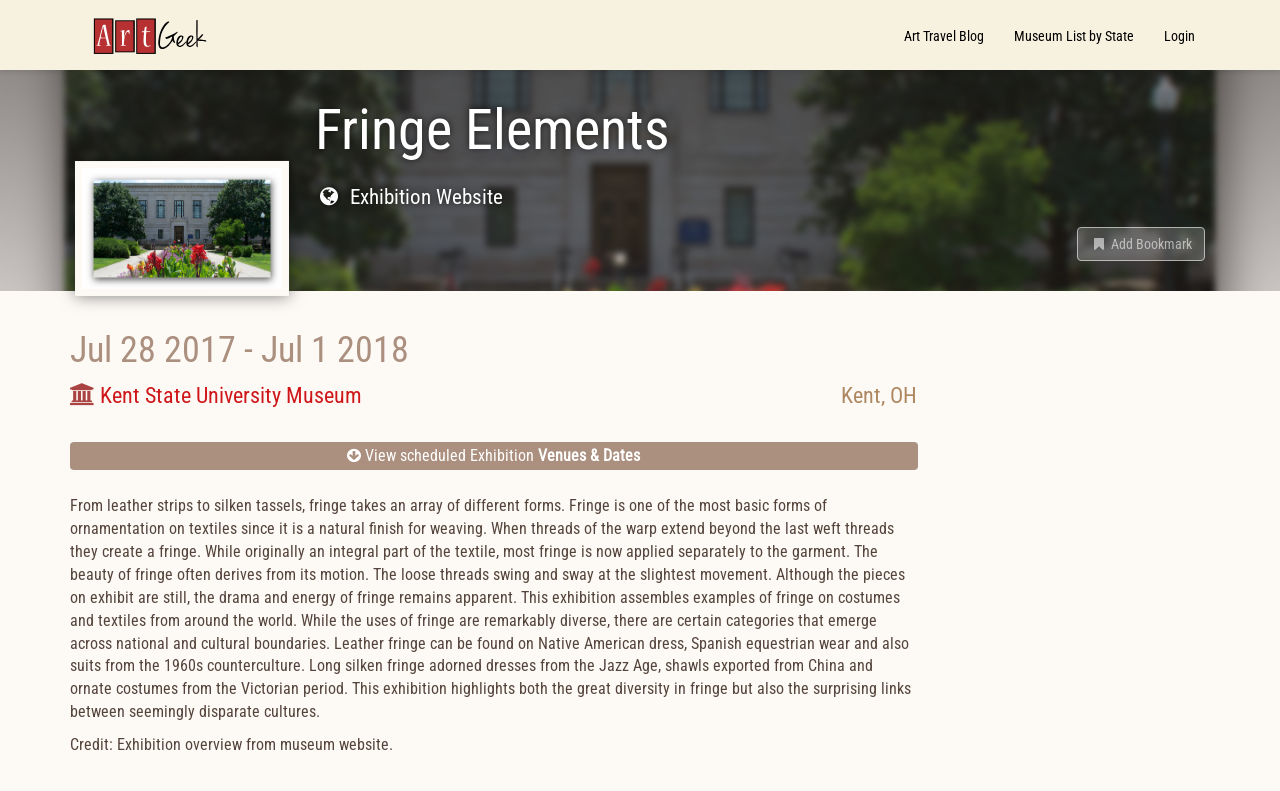Please answer the following question using a single word or phrase: 
What is the effect of fringe on garments?

drama and energy